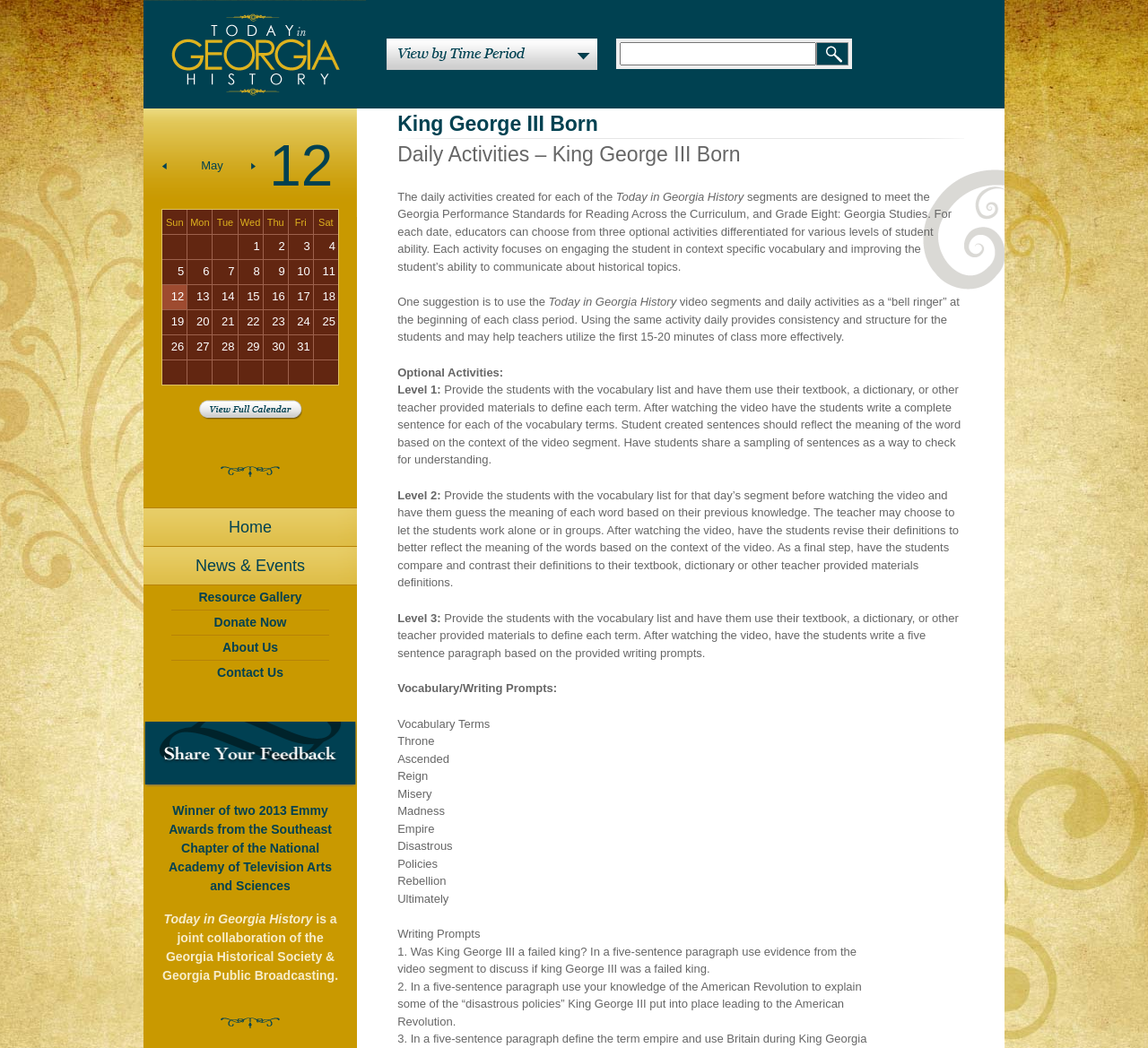What is the purpose of the daily activities?
Answer the question with a single word or phrase, referring to the image.

Meet Georgia Performance Standards